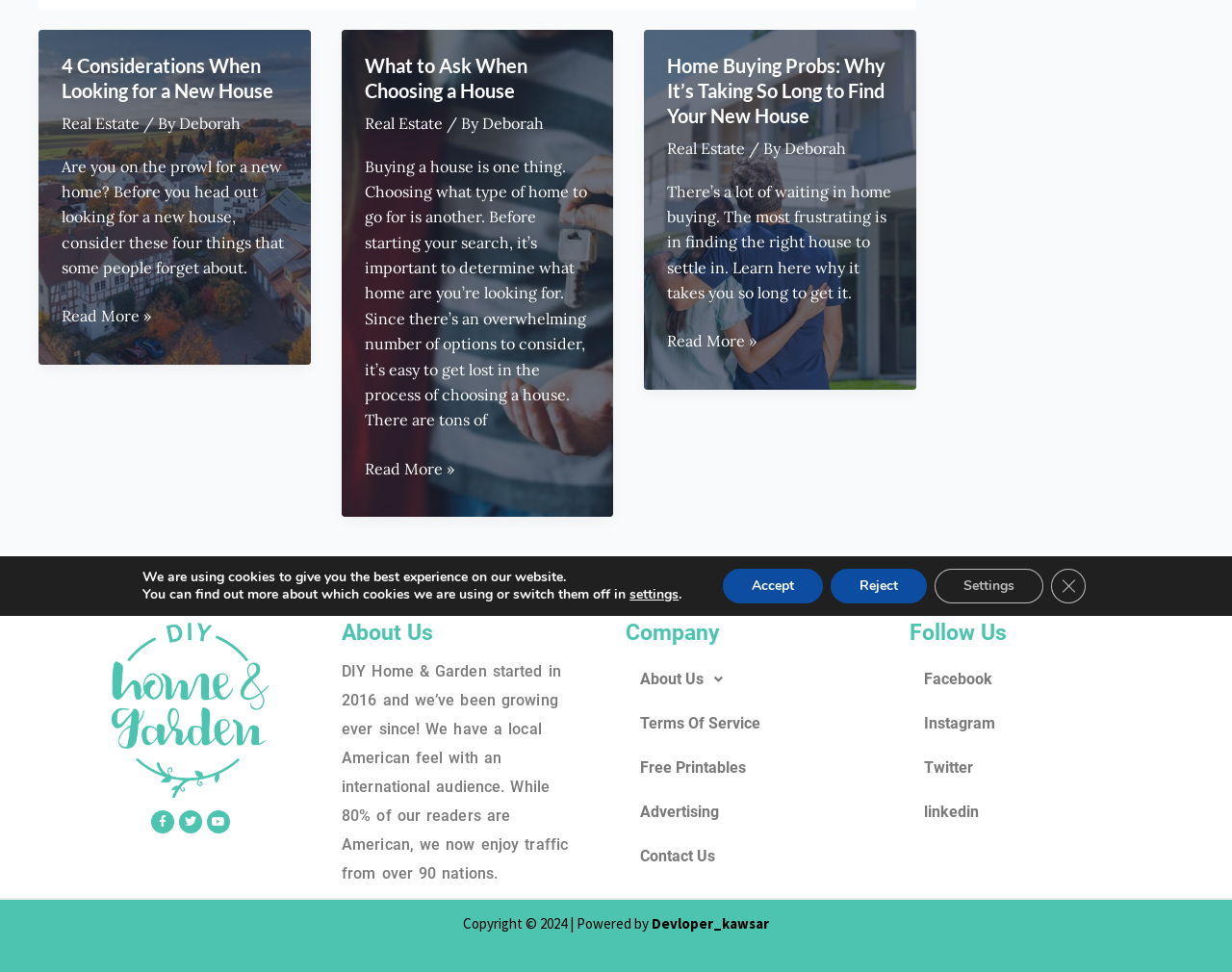Provide the bounding box coordinates of the HTML element this sentence describes: "Twitter". The bounding box coordinates consist of four float numbers between 0 and 1, i.e., [left, top, right, bottom].

[0.145, 0.782, 0.164, 0.805]